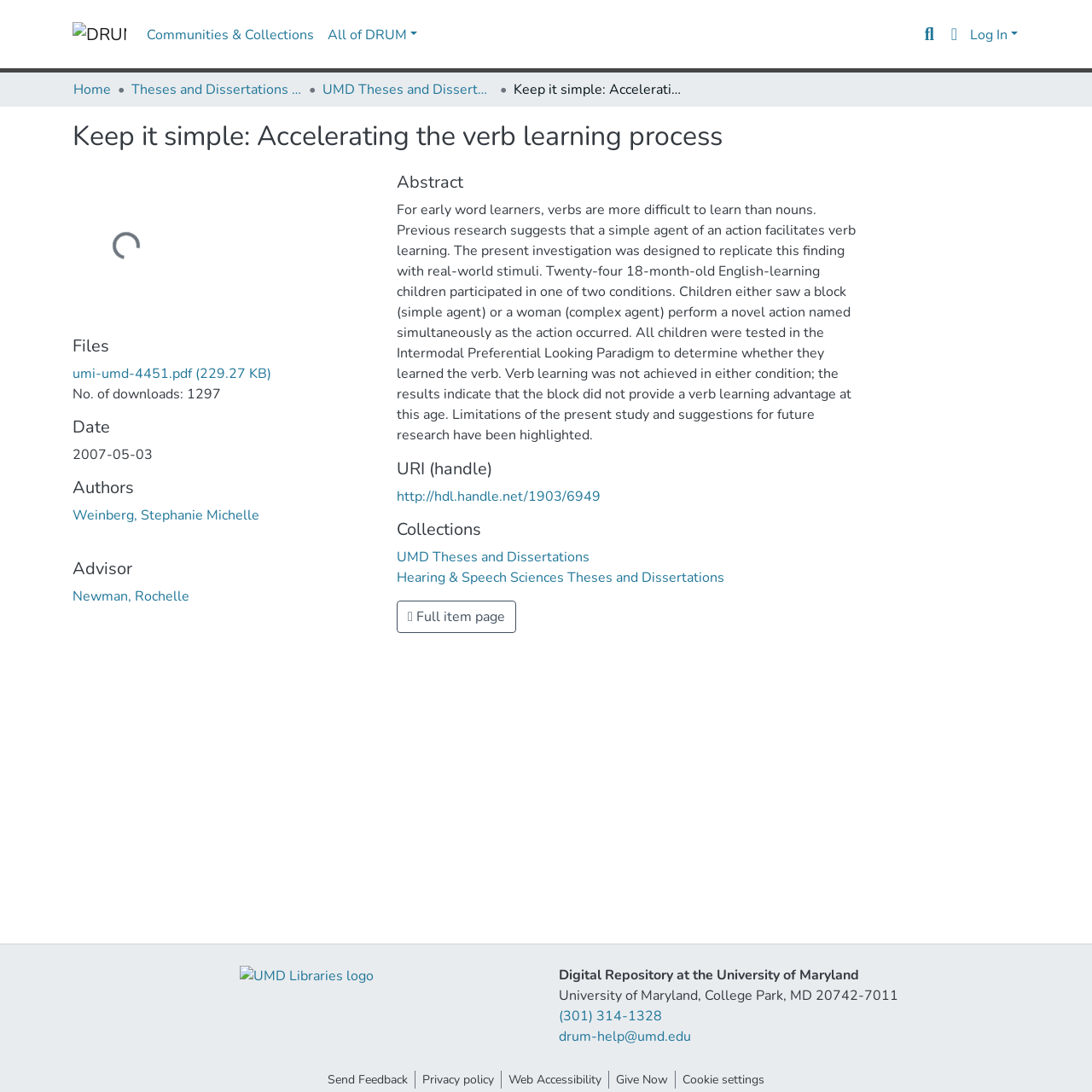What is the name of the author?
Please provide a comprehensive and detailed answer to the question.

I found the answer by looking at the section 'Authors' which is a heading on the webpage. Under this section, I found a link with the text 'Weinberg, Stephanie Michelle' which is the name of the author.